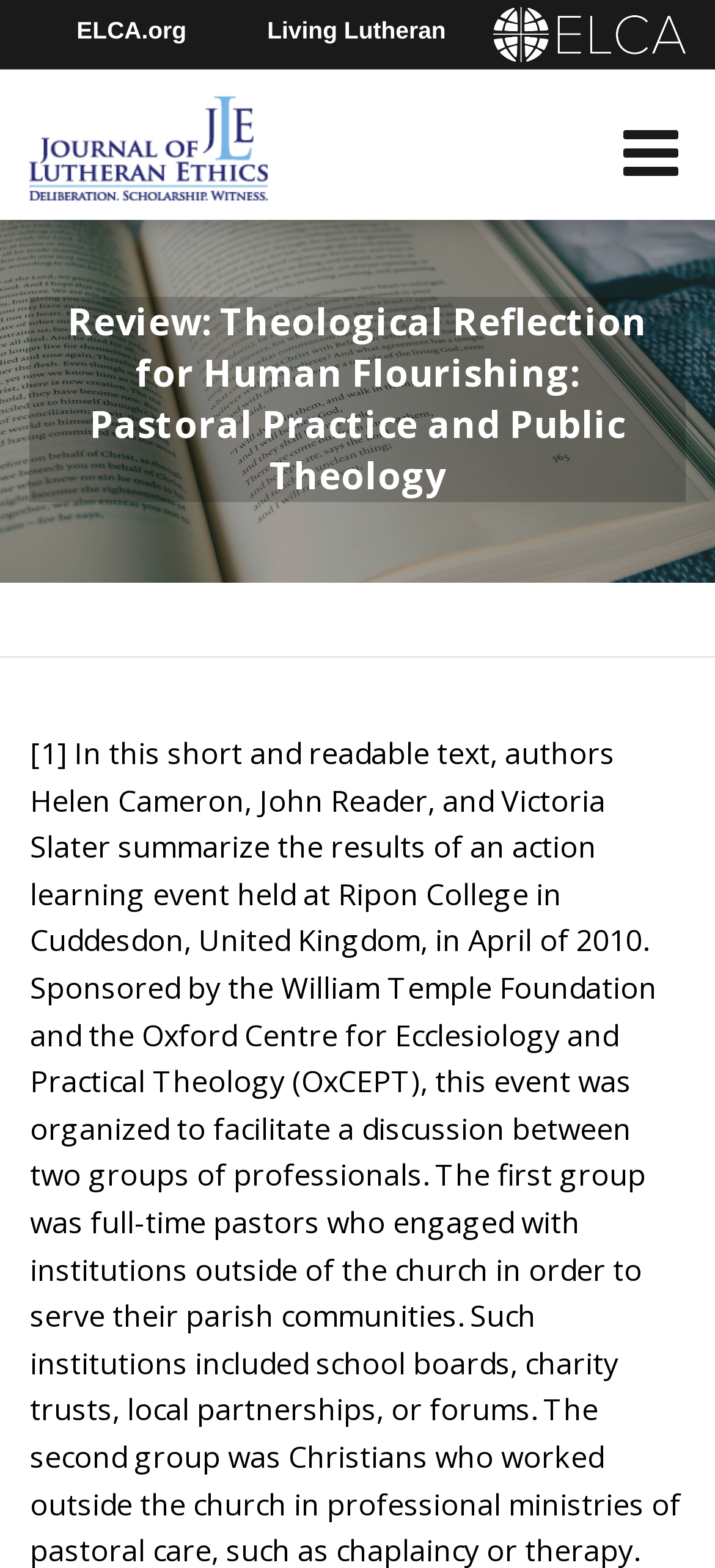Identify and provide the bounding box coordinates of the UI element described: "parent_node: Home". The coordinates should be formatted as [left, top, right, bottom], with each number being a float between 0 and 1.

[0.872, 0.066, 0.949, 0.077]